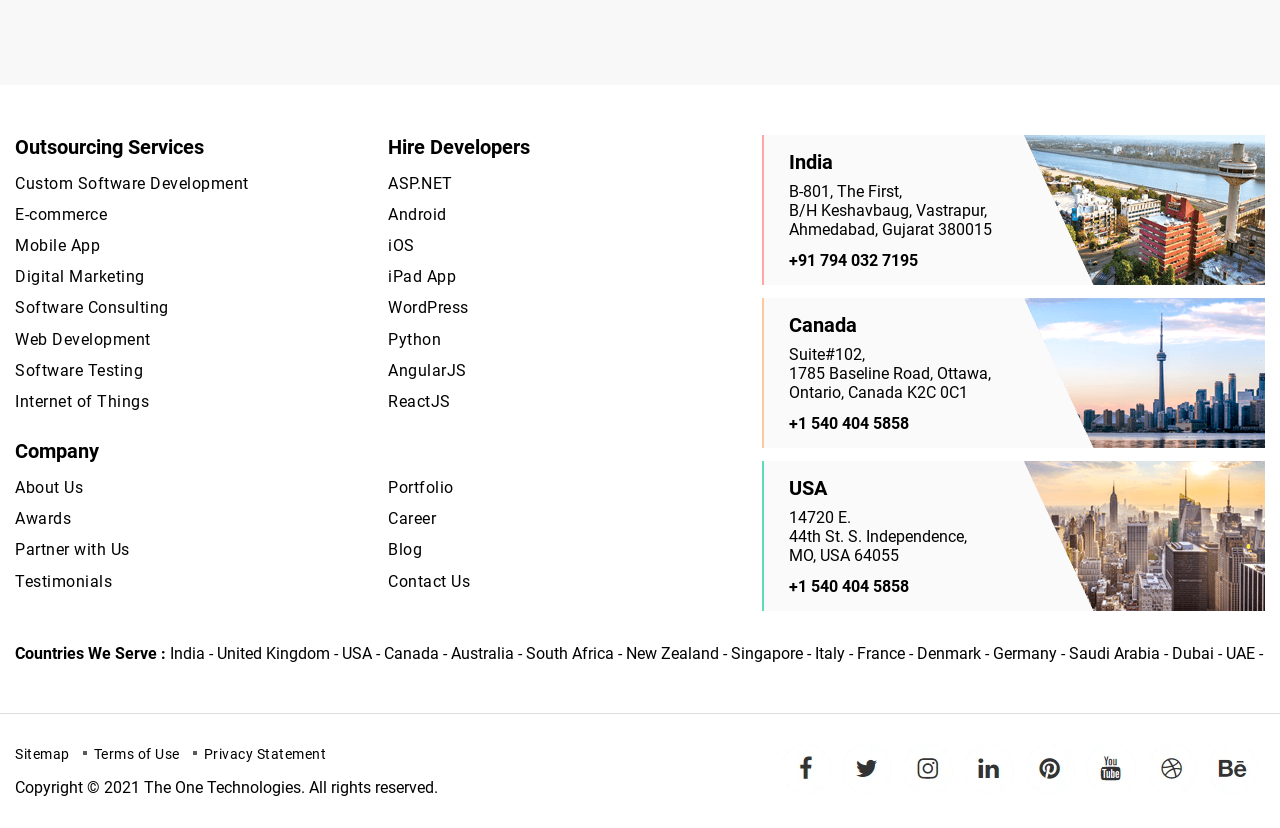Please find the bounding box coordinates of the element that needs to be clicked to perform the following instruction: "View the sitemap". The bounding box coordinates should be four float numbers between 0 and 1, represented as [left, top, right, bottom].

[0.012, 0.901, 0.054, 0.921]